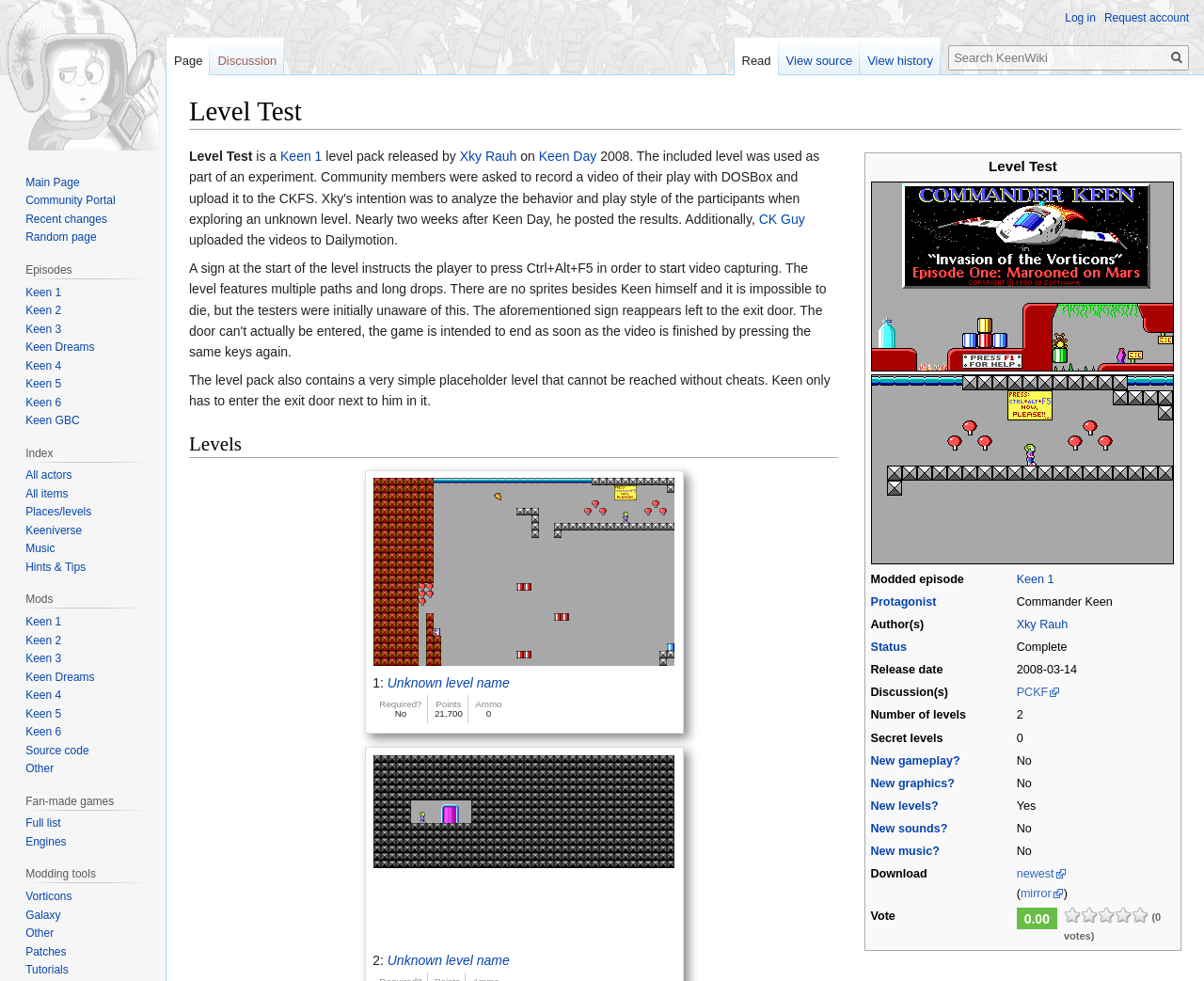Given the element description Protagonist, identify the bounding box coordinates for the UI element on the webpage screenshot. The format should be (top-left x, top-left y, bottom-right x, bottom-right y), with values between 0 and 1.

[0.723, 0.607, 0.778, 0.62]